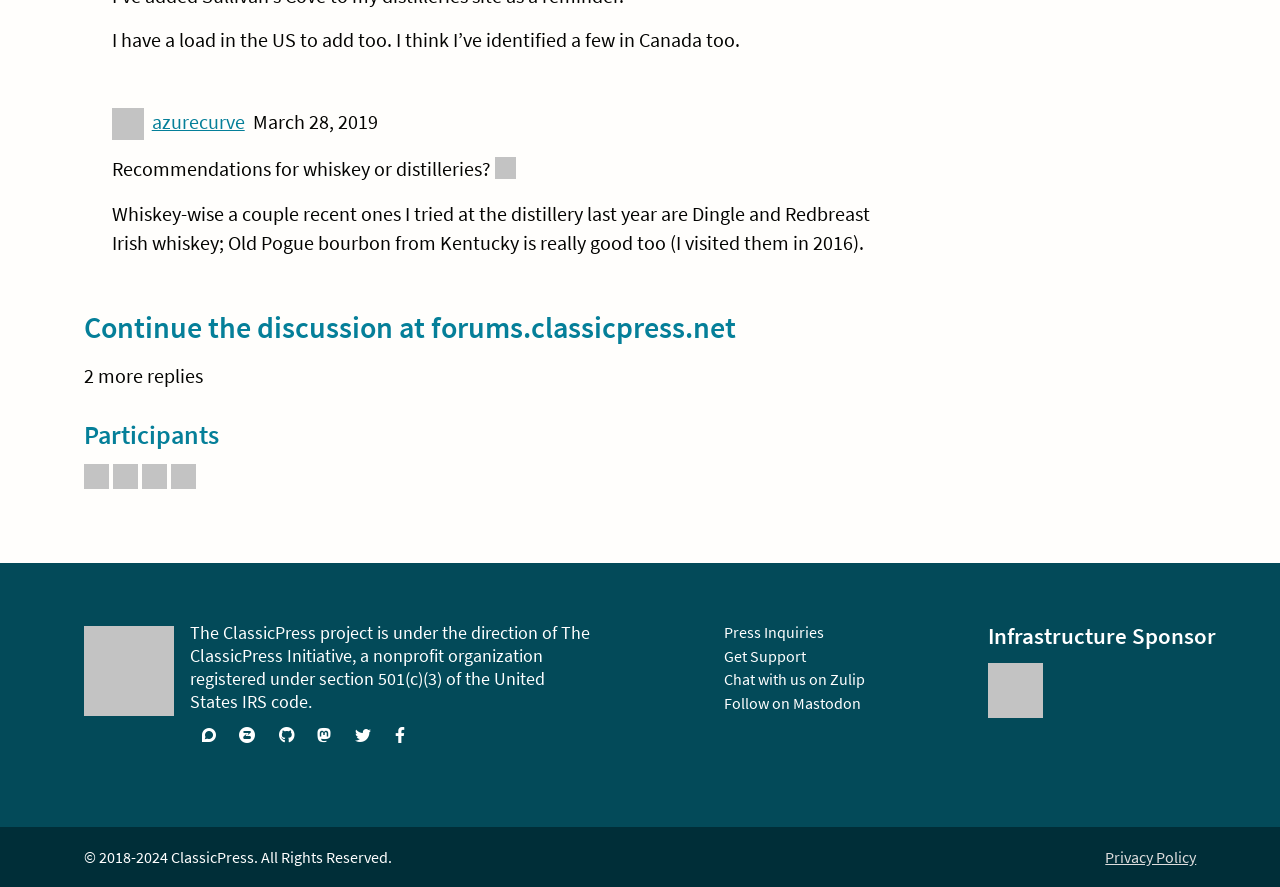Please identify the coordinates of the bounding box for the clickable region that will accomplish this instruction: "Support forums".

[0.148, 0.804, 0.178, 0.853]